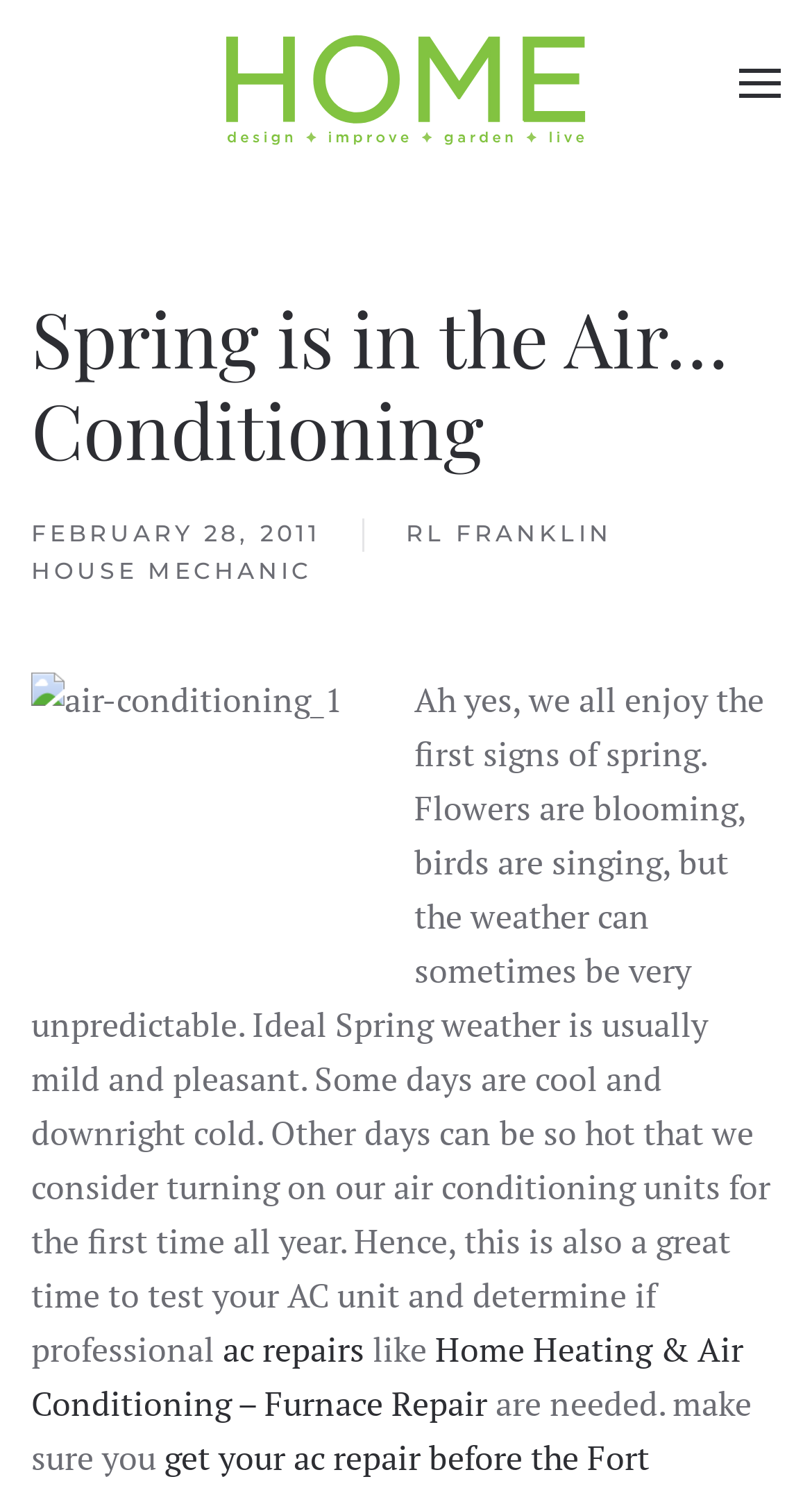Extract the bounding box coordinates of the UI element described by: "Skip to main content". The coordinates should include four float numbers ranging from 0 to 1, e.g., [left, top, right, bottom].

[0.09, 0.05, 0.477, 0.081]